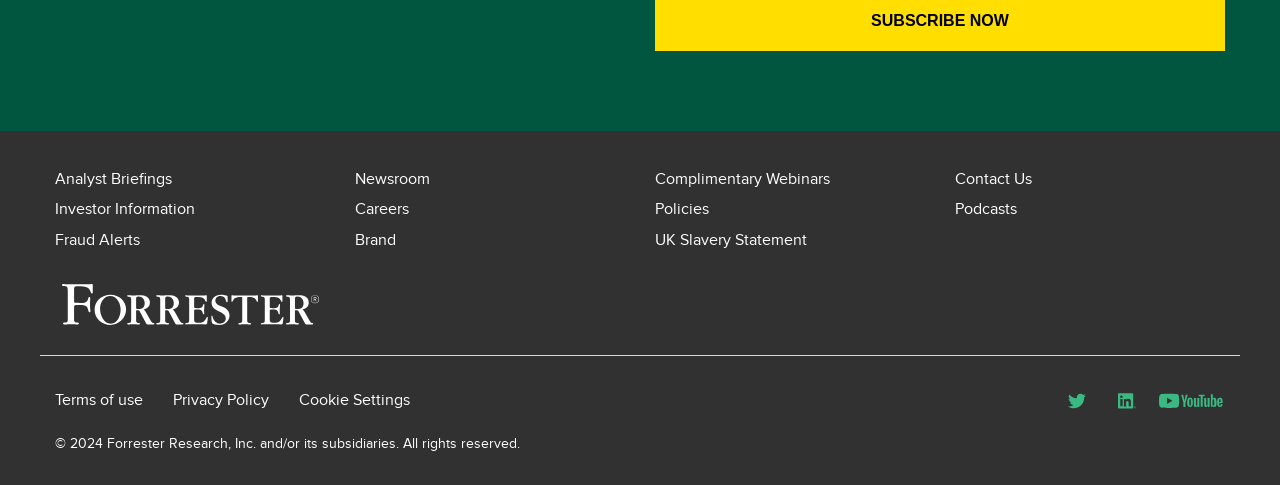What is the company name?
Examine the webpage screenshot and provide an in-depth answer to the question.

The company name can be found at the bottom of the webpage, in the copyright statement, which reads '© 2024 Forrester Research, Inc. and/or its subsidiaries. All rights reserved.'